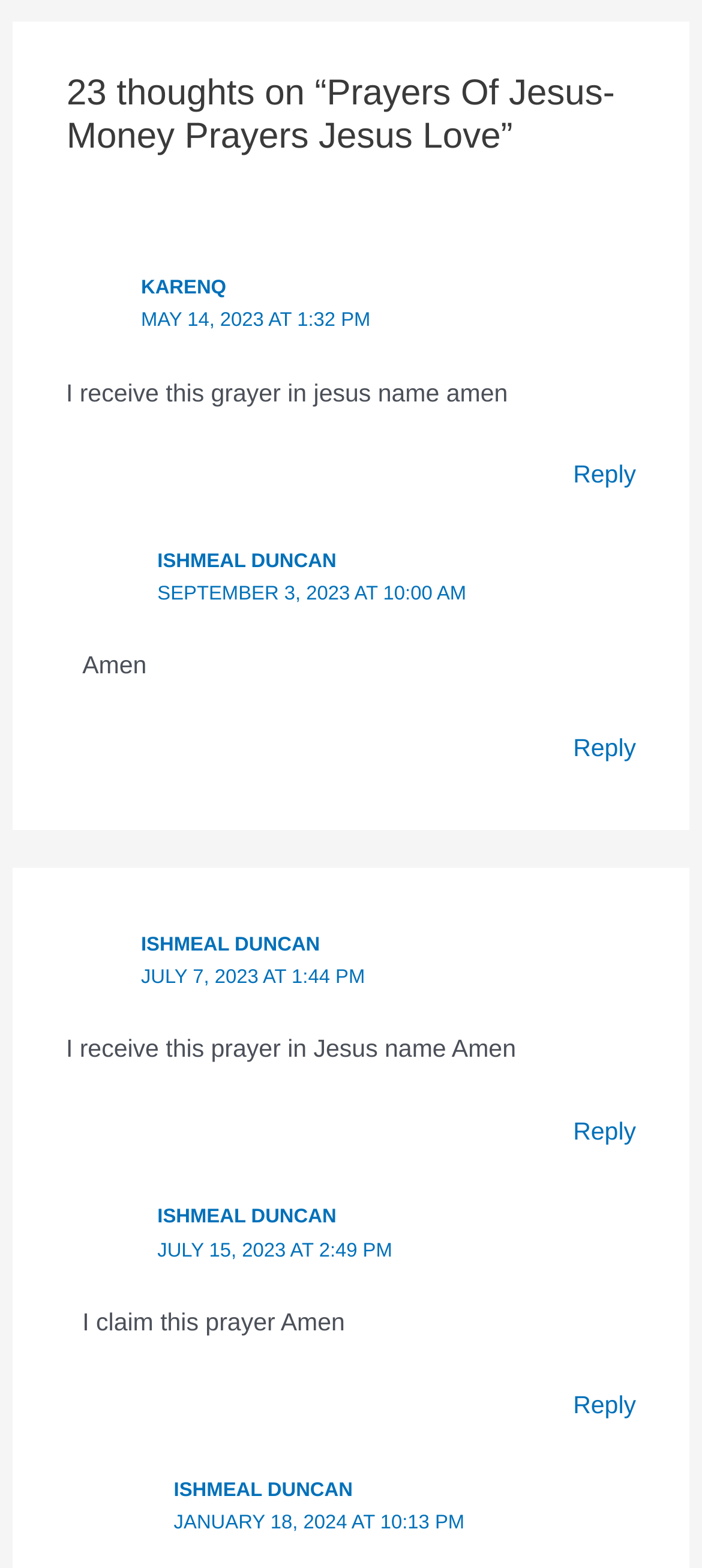What is the latest comment date? Observe the screenshot and provide a one-word or short phrase answer.

September 3, 2023